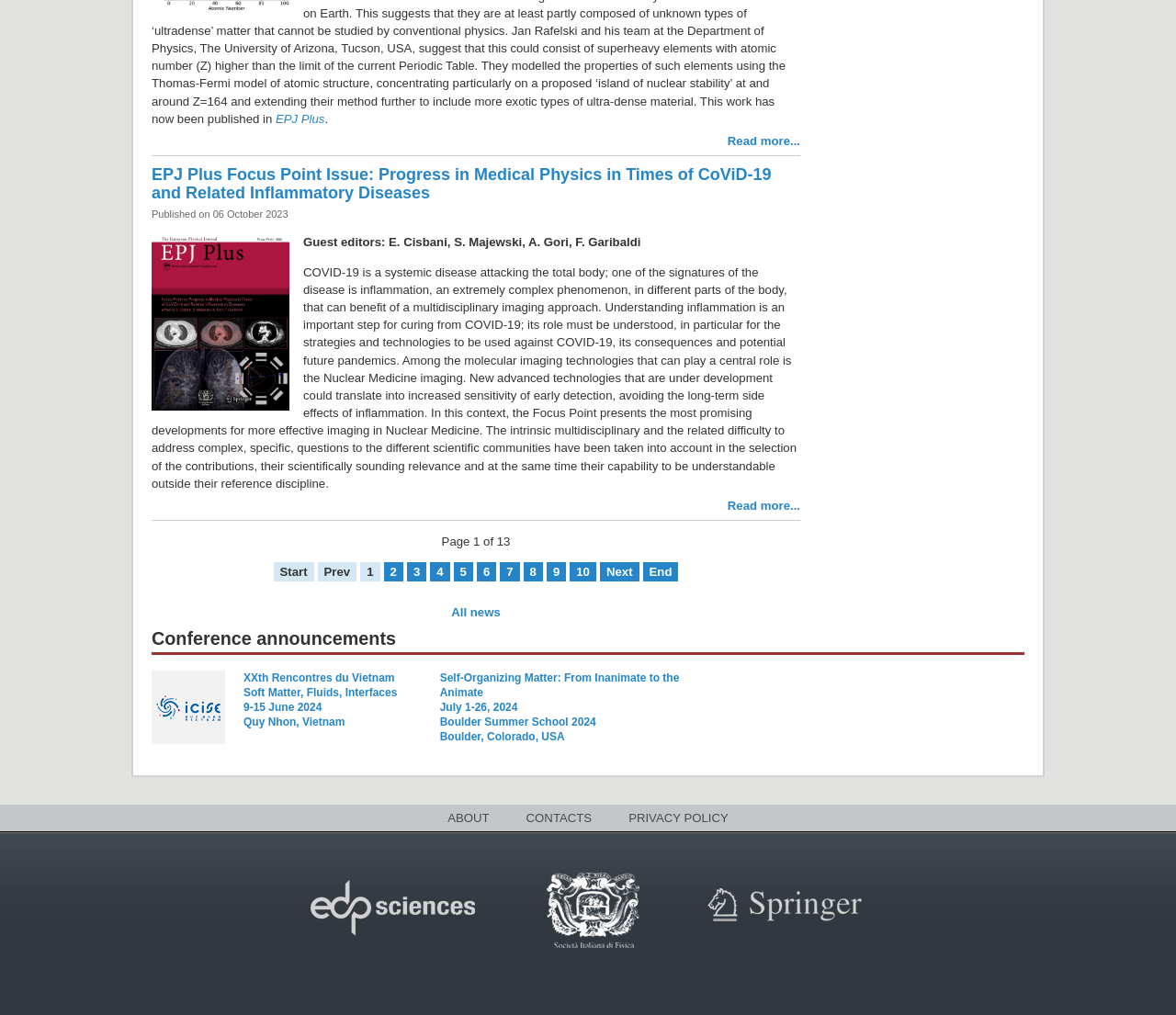What is the topic of the conference announcement?
Respond with a short answer, either a single word or a phrase, based on the image.

Soft Matter, Fluids, Interfaces